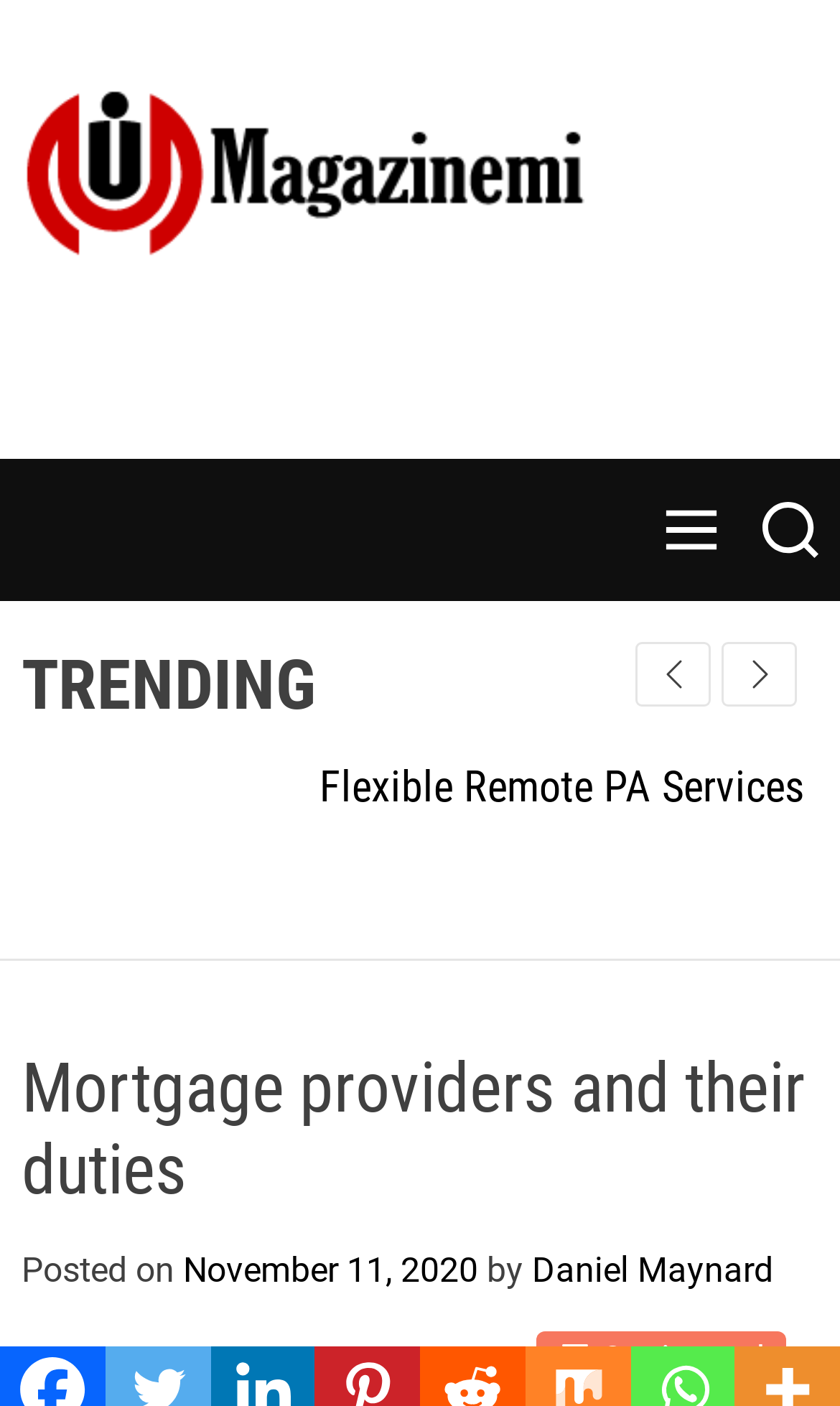Identify the coordinates of the bounding box for the element that must be clicked to accomplish the instruction: "Go to the next slide".

[0.859, 0.456, 0.949, 0.502]